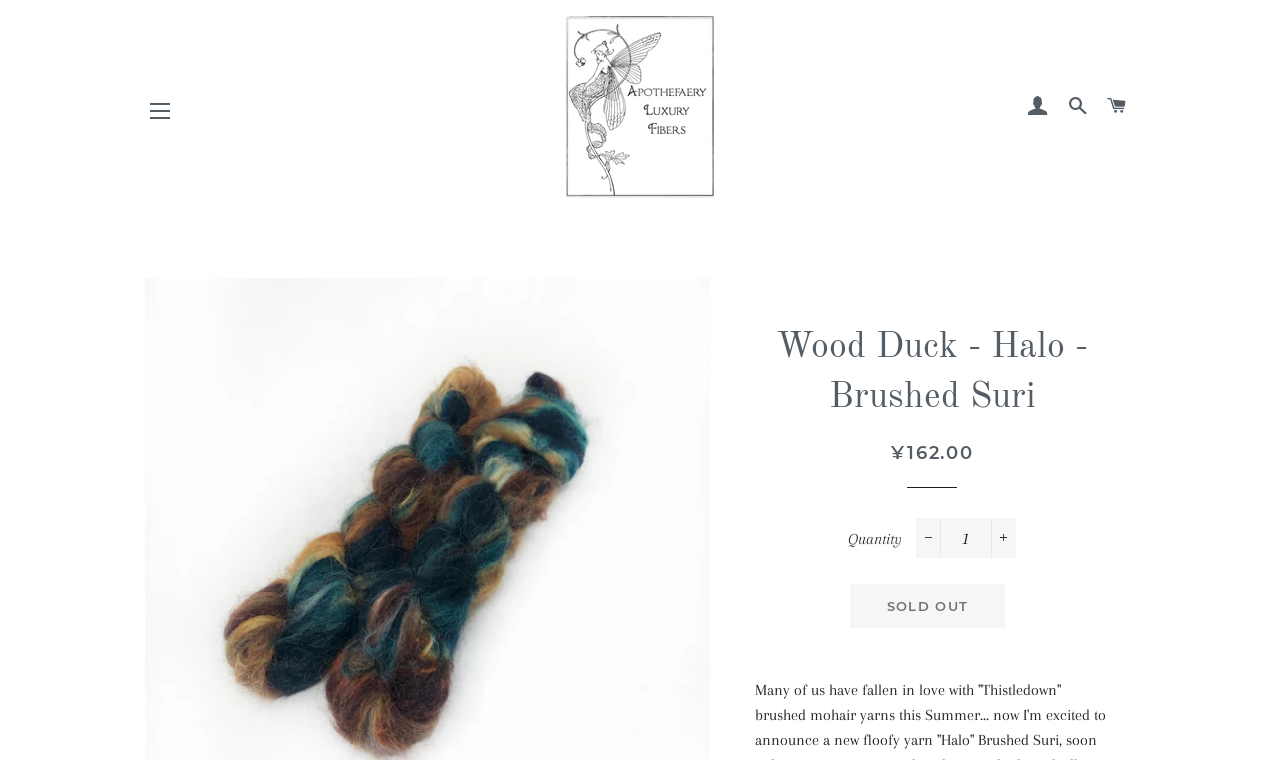Point out the bounding box coordinates of the section to click in order to follow this instruction: "Log in to your account".

[0.797, 0.101, 0.825, 0.18]